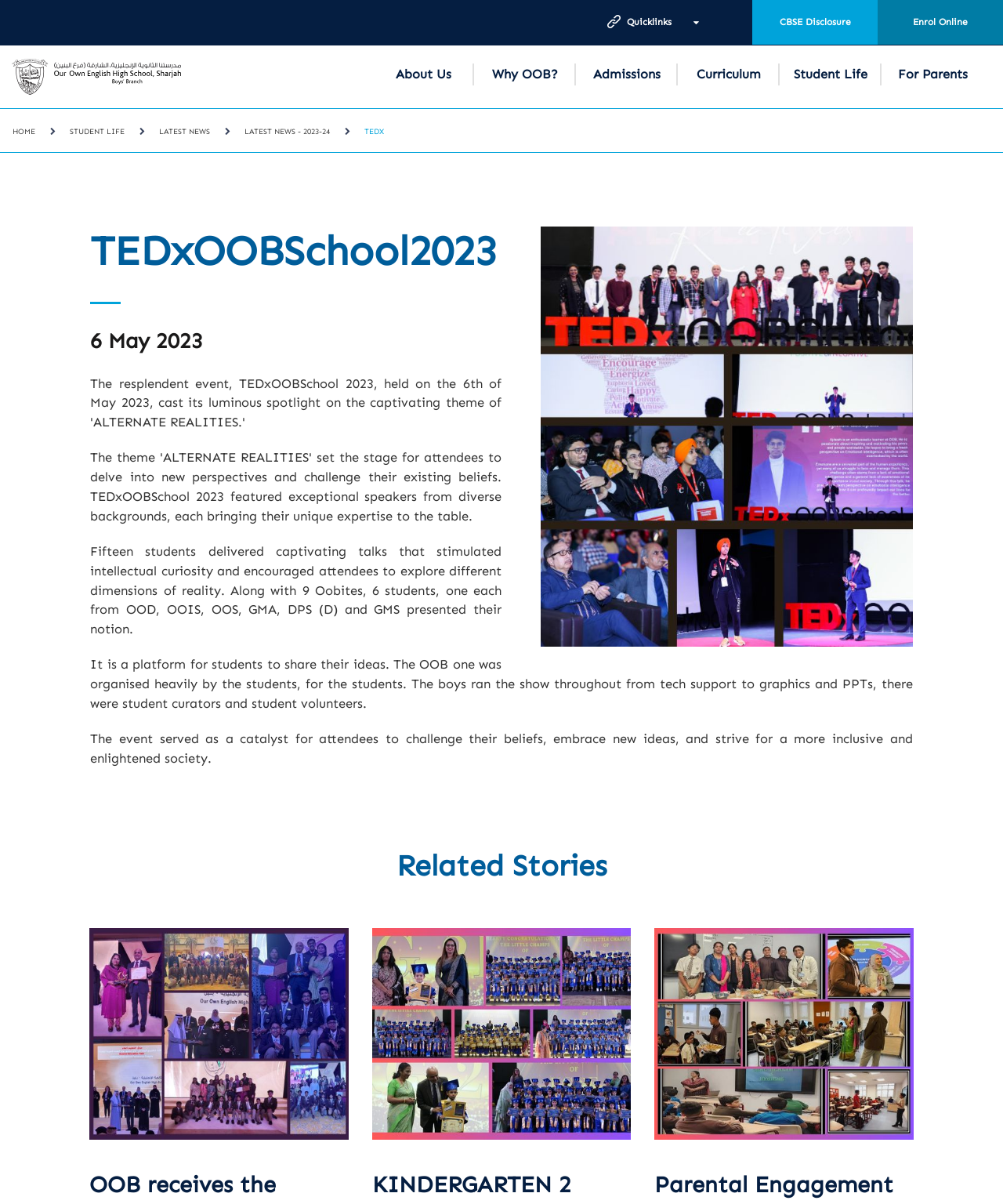How many links are in the top navigation bar?
Please answer using one word or phrase, based on the screenshot.

8